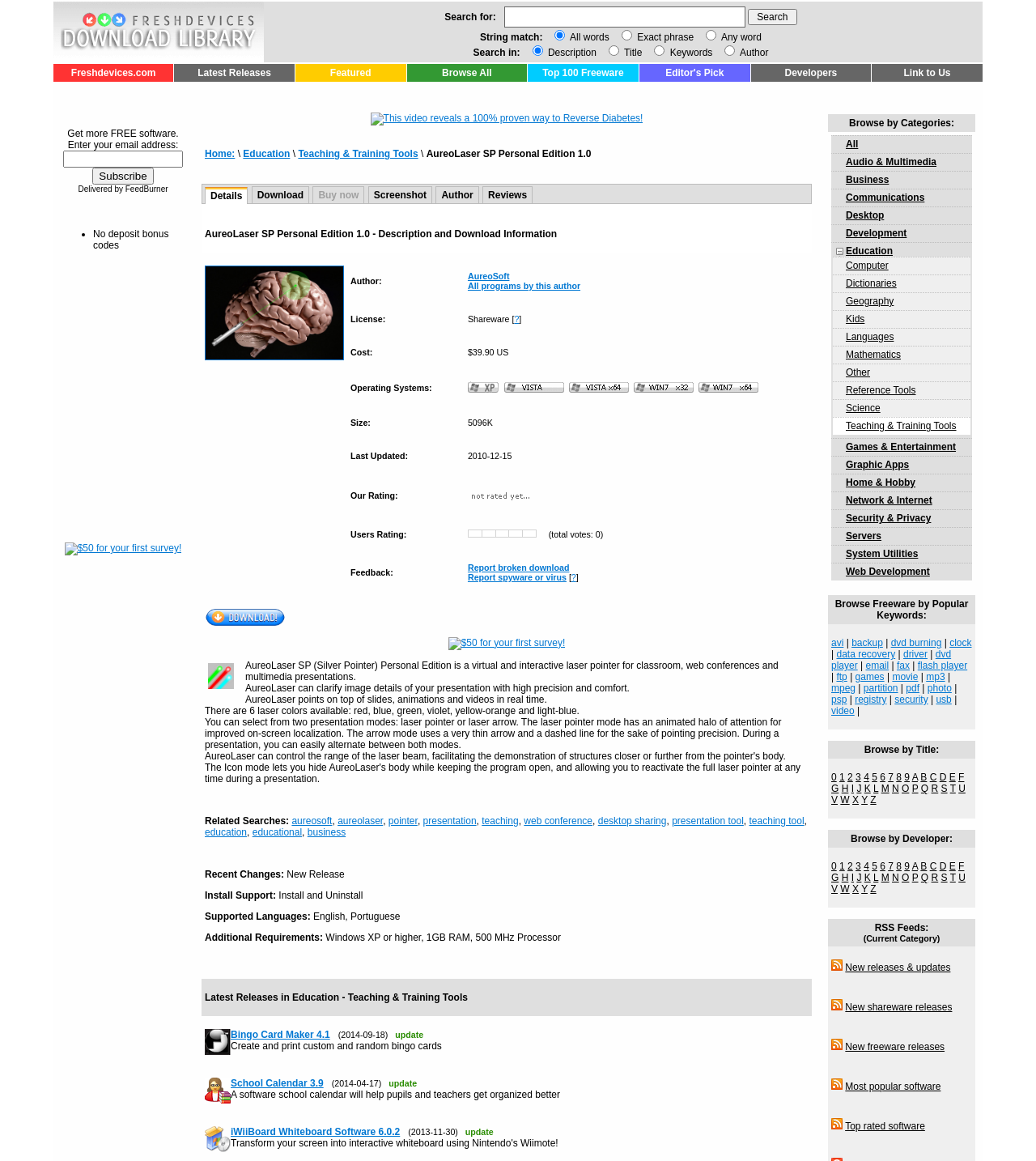Based on the element description alt="Freshdevices.com - Download Library", identify the bounding box coordinates for the UI element. The coordinates should be in the format (top-left x, top-left y, bottom-right x, bottom-right y) and within the 0 to 1 range.

[0.052, 0.046, 0.255, 0.056]